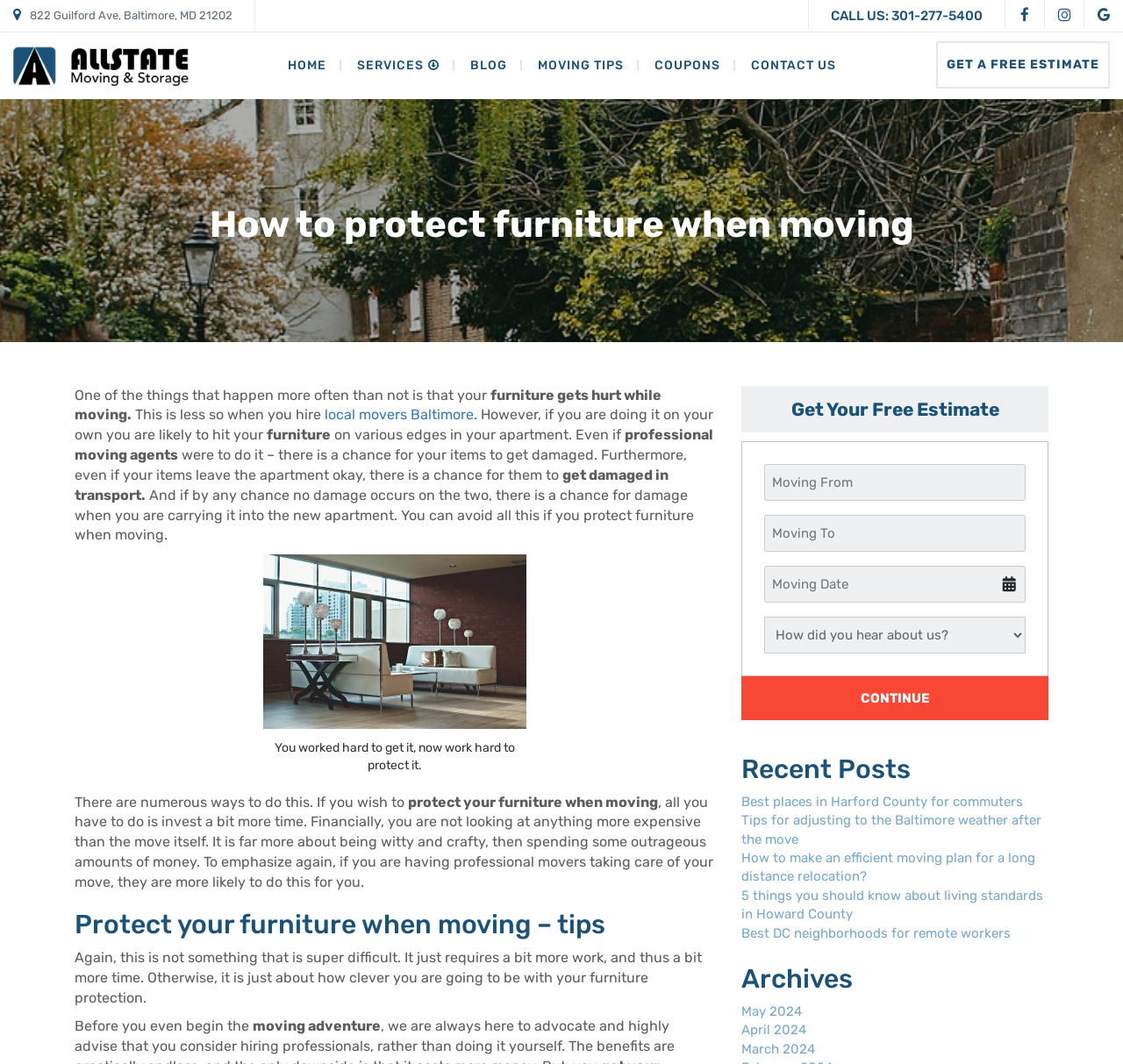Please respond in a single word or phrase: 
What is the title of the section that provides tips for protecting furniture when moving?

Protect your furniture when moving – tips